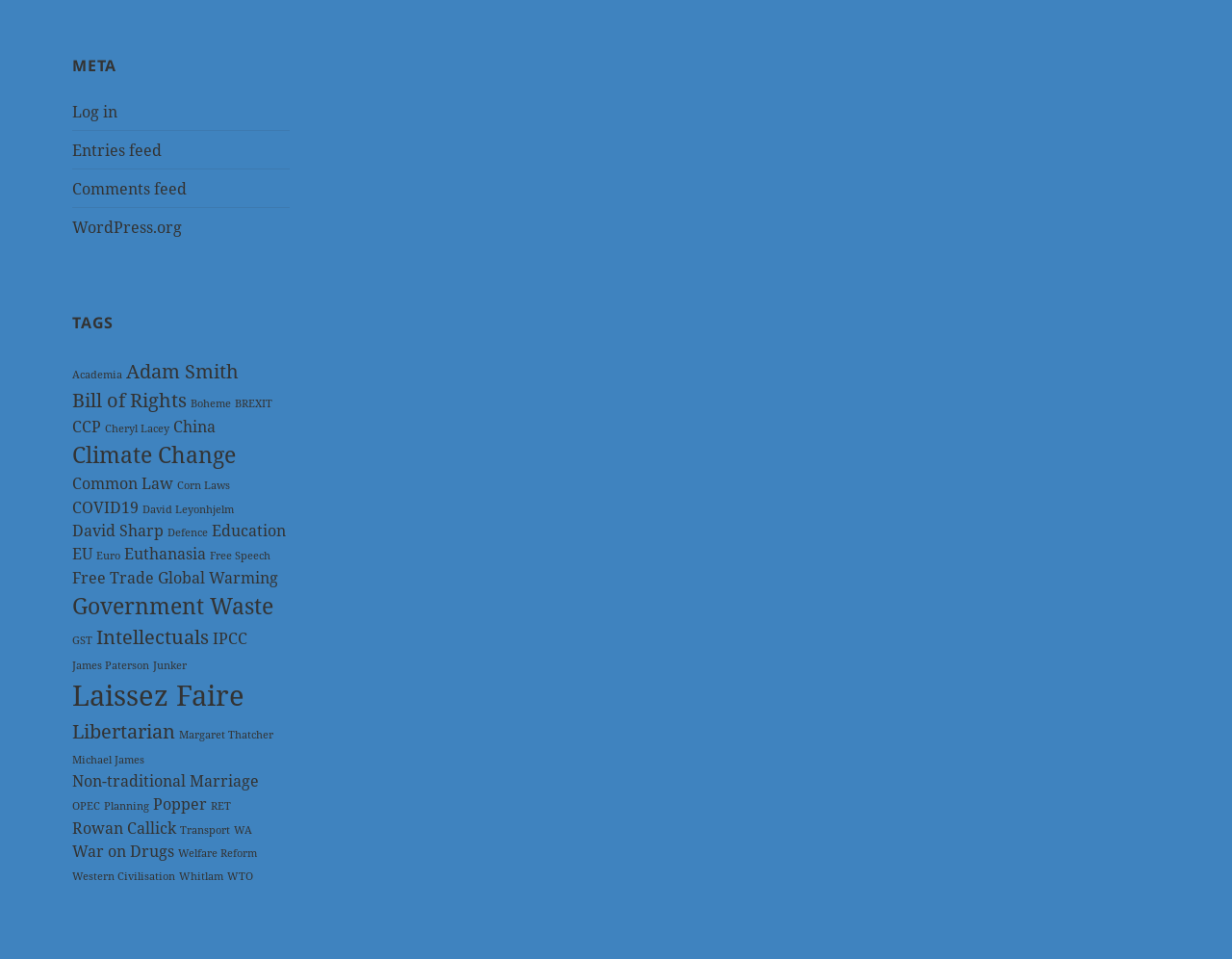Please provide a short answer using a single word or phrase for the question:
How many items does the tag 'Laissez Faire' have?

7